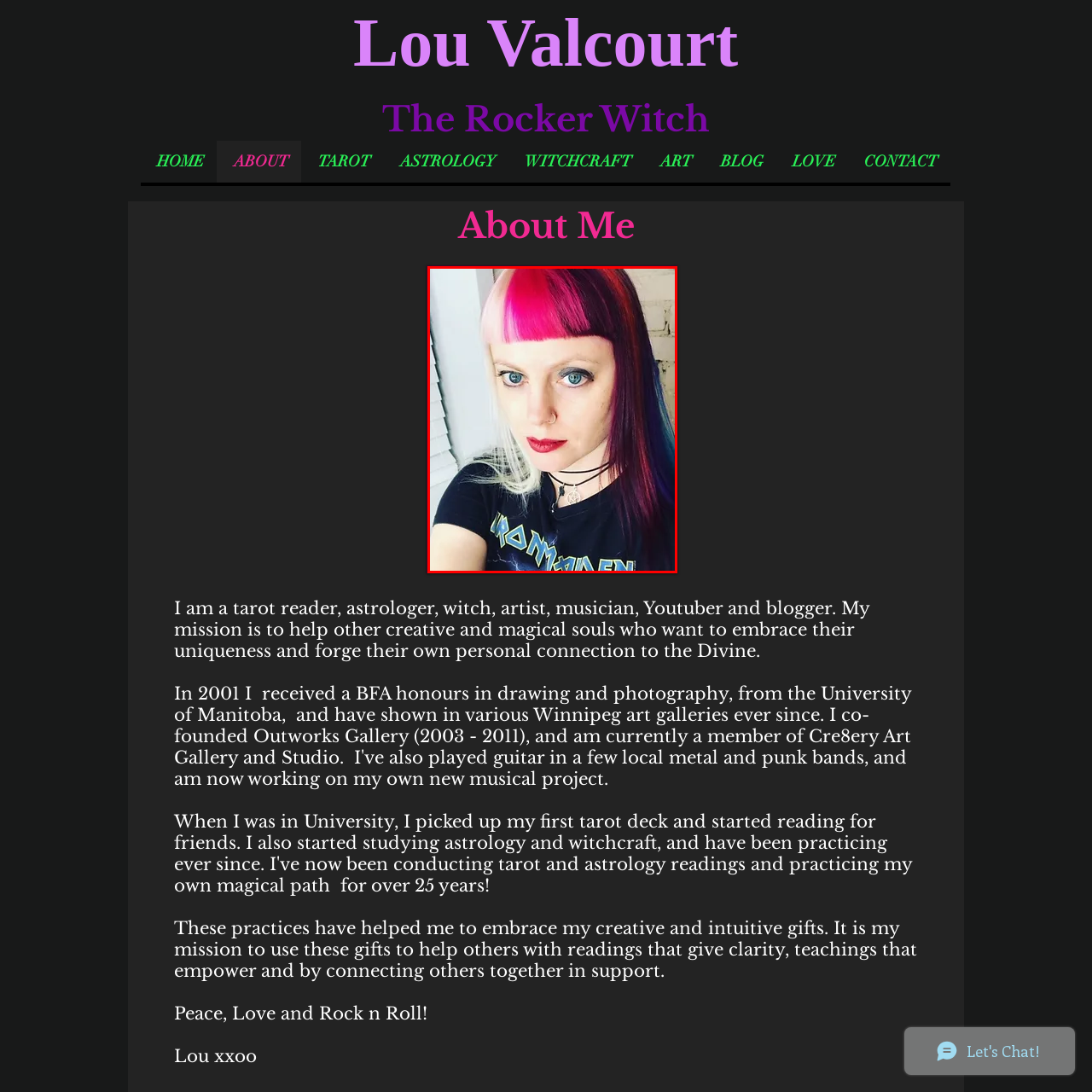Create a detailed description of the image enclosed by the red bounding box.

The image features a woman with striking, vibrant hair that is a blend of pink, white, and deep purple, styled in a contemporary cut. She has piercing blue eyes and bold red lipstick, which highlight her expressive features. Wearing a black Iron Maiden t-shirt, she exudes a confident and edgy vibe that reflects her artistic persona. The background suggests a relaxed indoor setting, with soft natural light filtering through partially open blinds, adding warmth to the scene. This image encapsulates the spirit of creativity and individuality, aligning with her identity as a tarot reader, astrologer, artist, musician, and blogger, as noted in the accompanying text on her page.